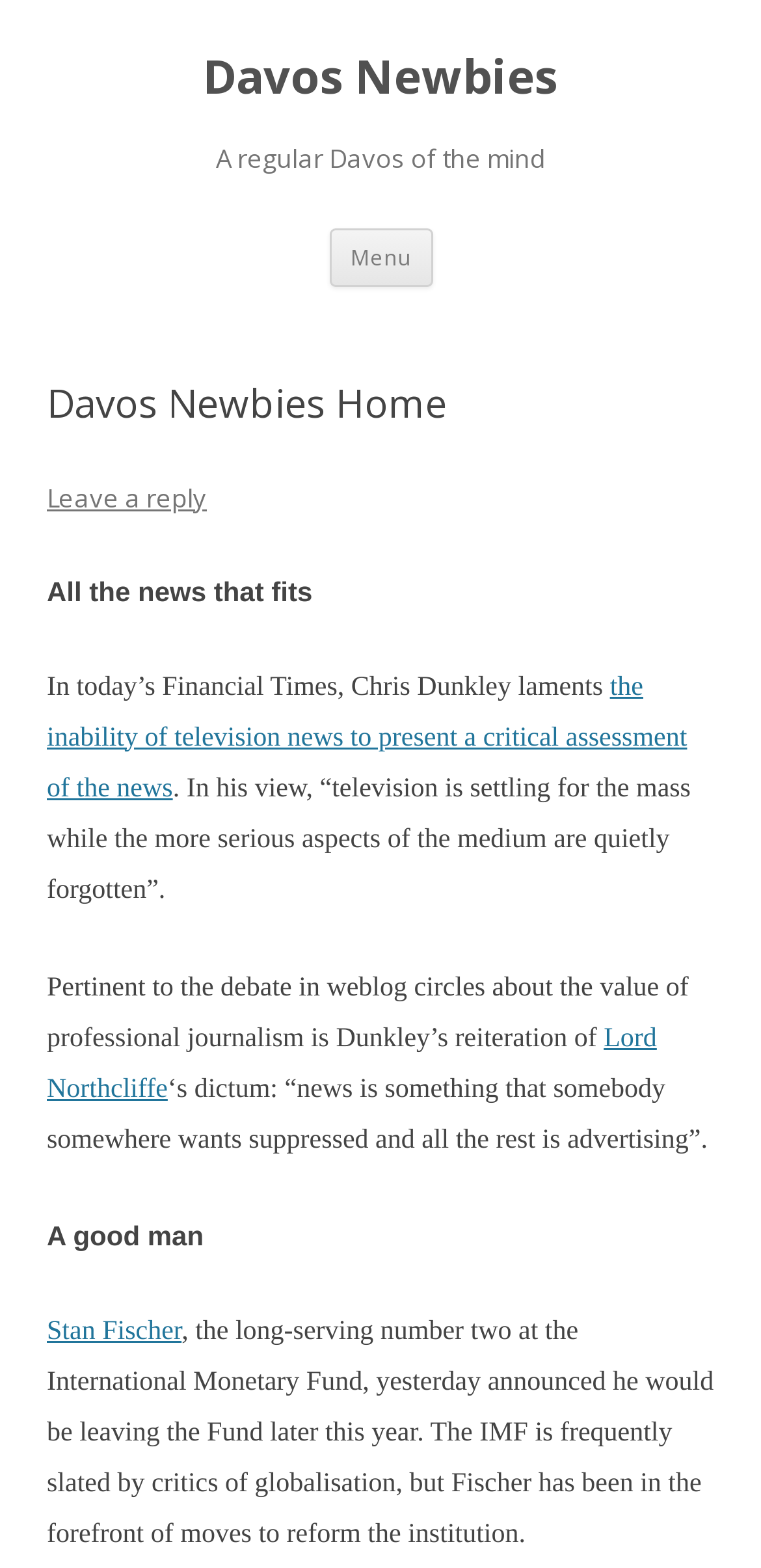Extract the bounding box coordinates for the HTML element that matches this description: "Marshall (50)". The coordinates should be four float numbers between 0 and 1, i.e., [left, top, right, bottom].

None